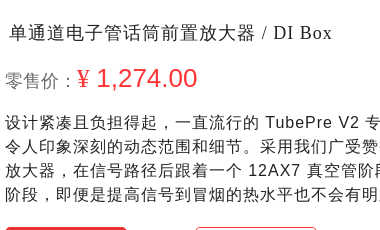Describe all the aspects of the image extensively.

The image features the product description for the PreSonus TubePre V2, a professional single-channel tube microphone preamplifier and DI box, priced at ¥1,274.00. The text highlights its compact and affordable design, notable for its impressive dynamic range and detail. It mentions the use of a 12AX7 vacuum tube stage following the acclaimed XMAX A-class solid-state preamplifier, emphasizing its dual servo (capacitor-free) gain stage that maintains low noise levels even at high signal levels. This versatile preamplifier is touted as an excellent choice for both guitar and microphone applications.